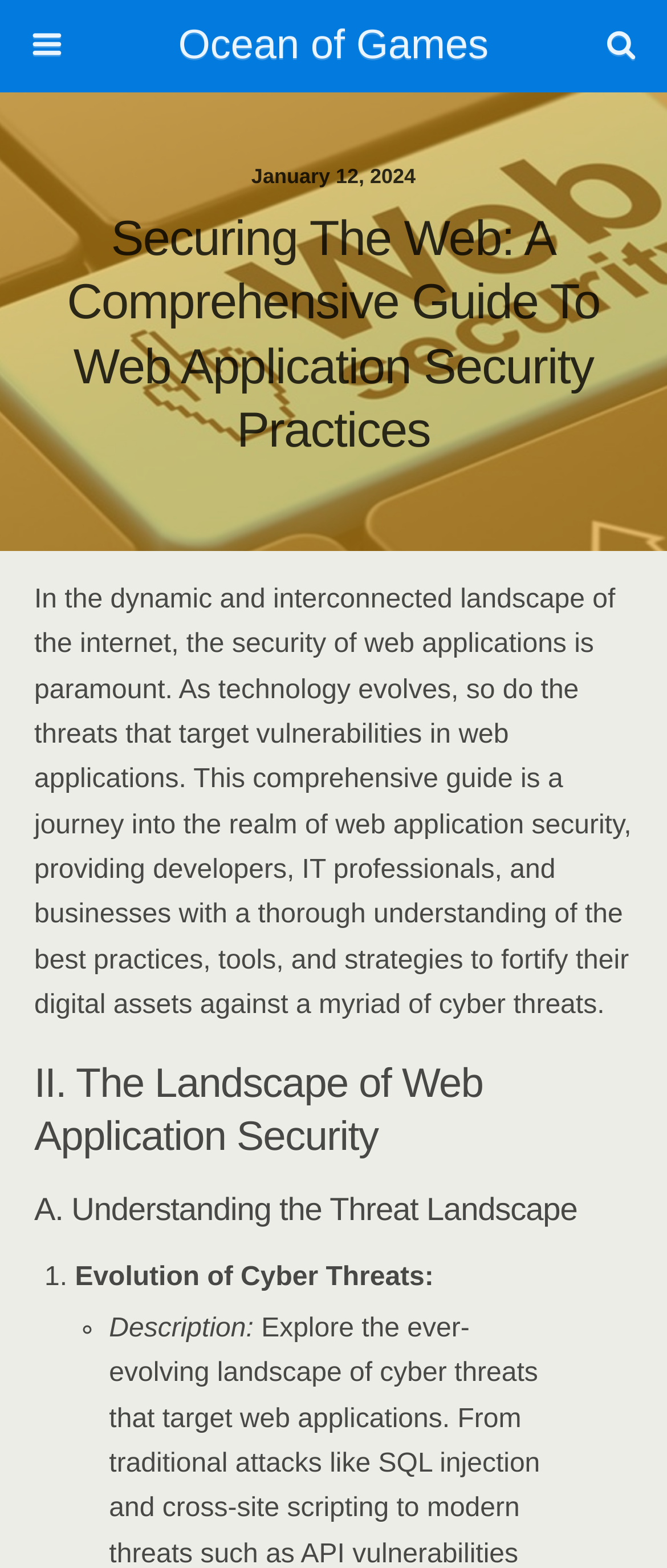Extract the bounding box coordinates for the UI element described as: "name="s" placeholder="Search this website…"".

[0.053, 0.064, 0.756, 0.091]